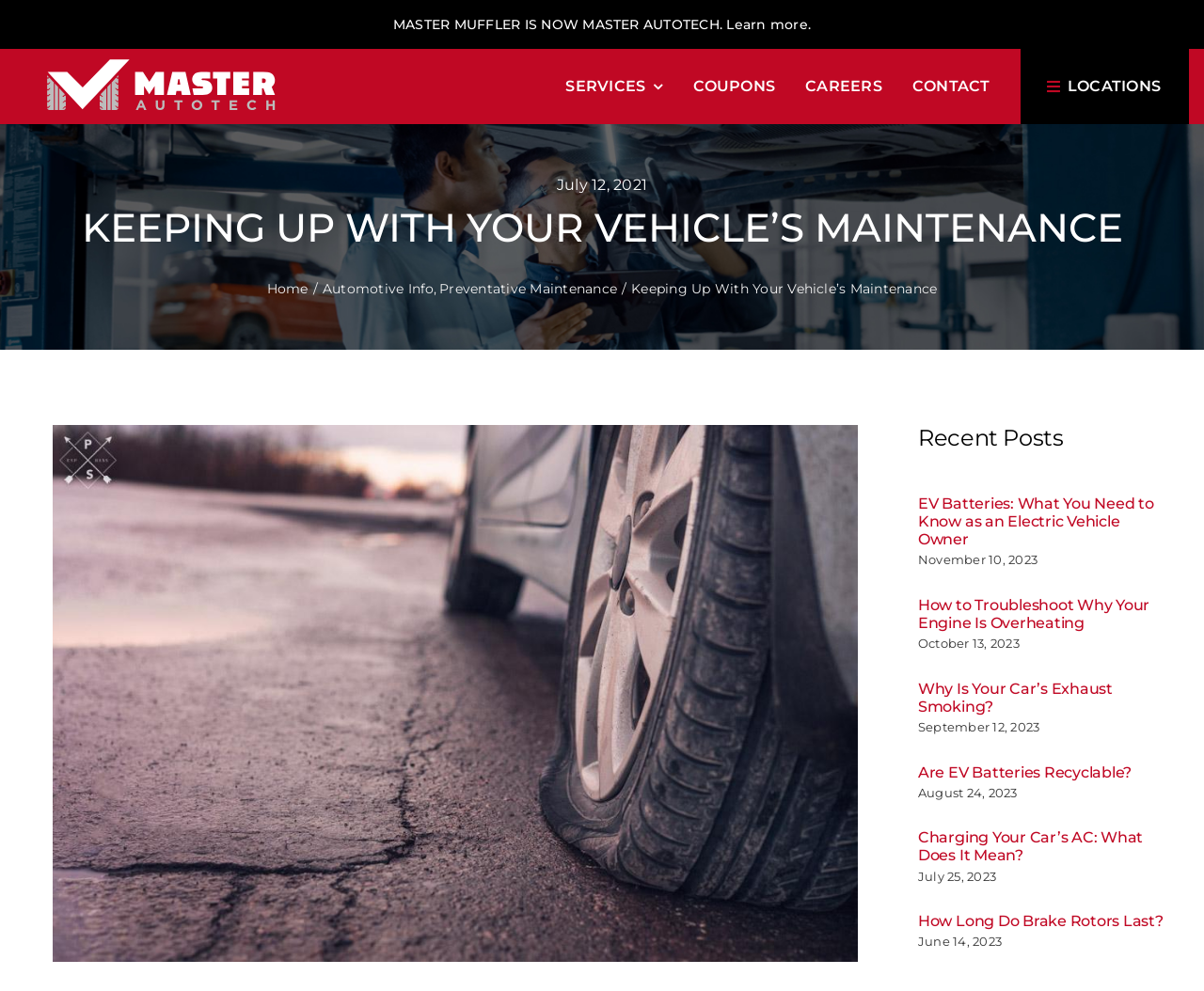How many recent posts are listed?
Relying on the image, give a concise answer in one word or a brief phrase.

5